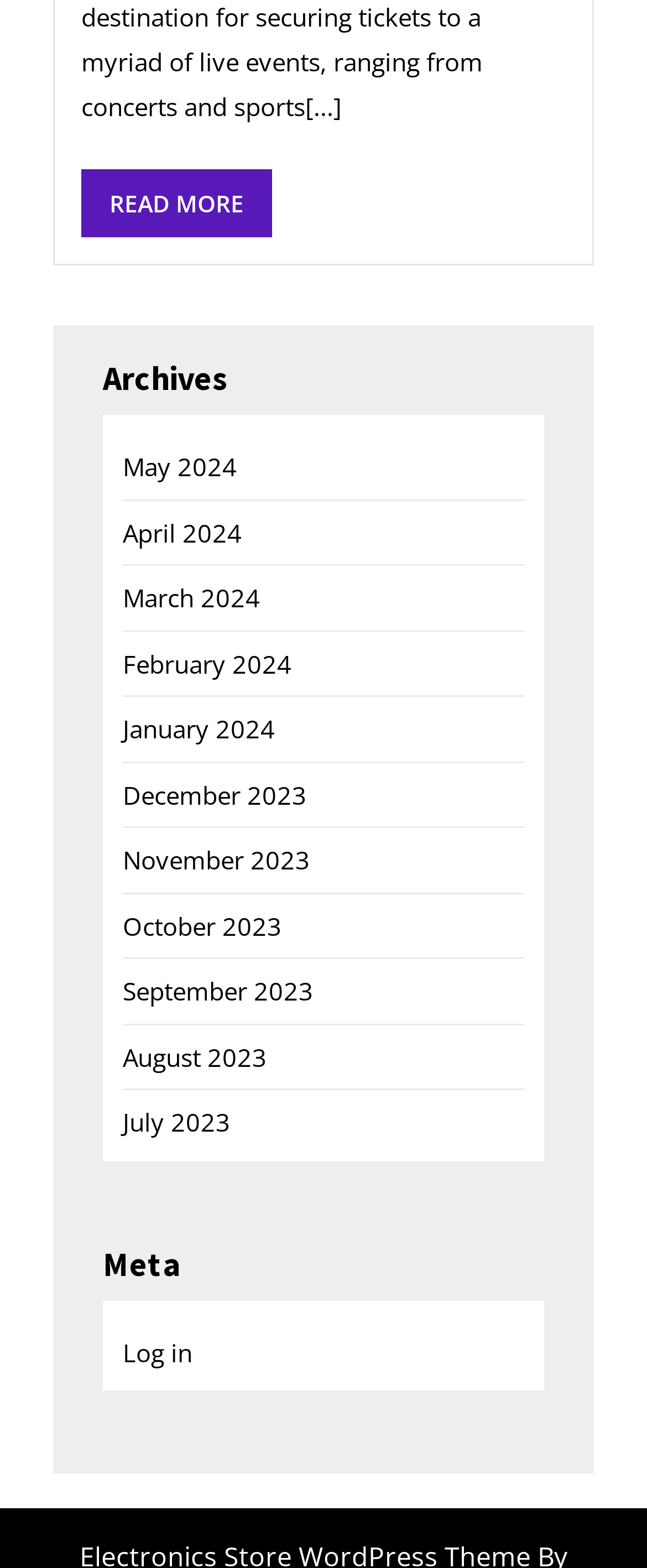Find the bounding box of the UI element described as follows: "READ MOREREAD MORE".

[0.126, 0.108, 0.421, 0.151]